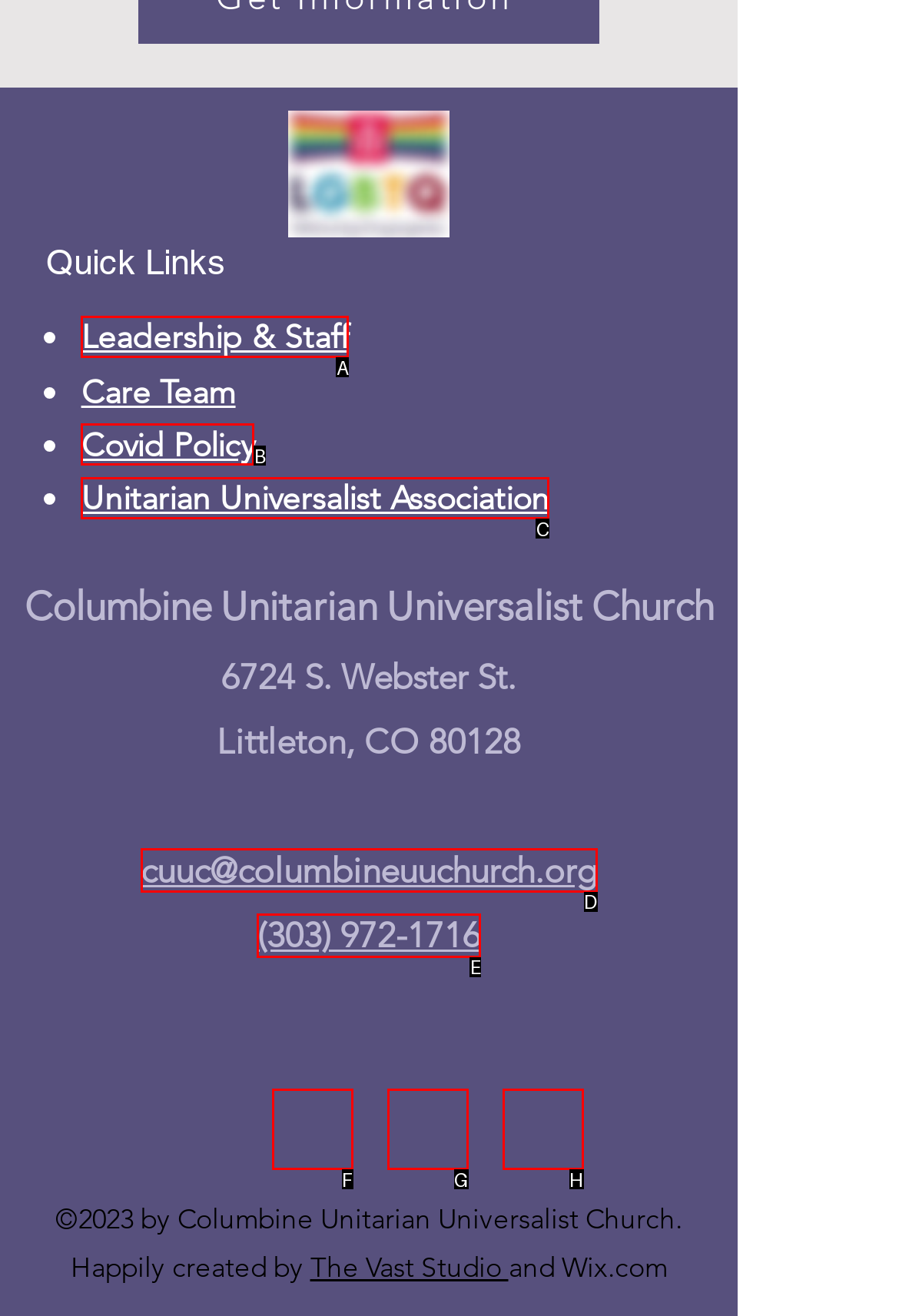Choose the correct UI element to click for this task: View Leadership & Staff Answer using the letter from the given choices.

A